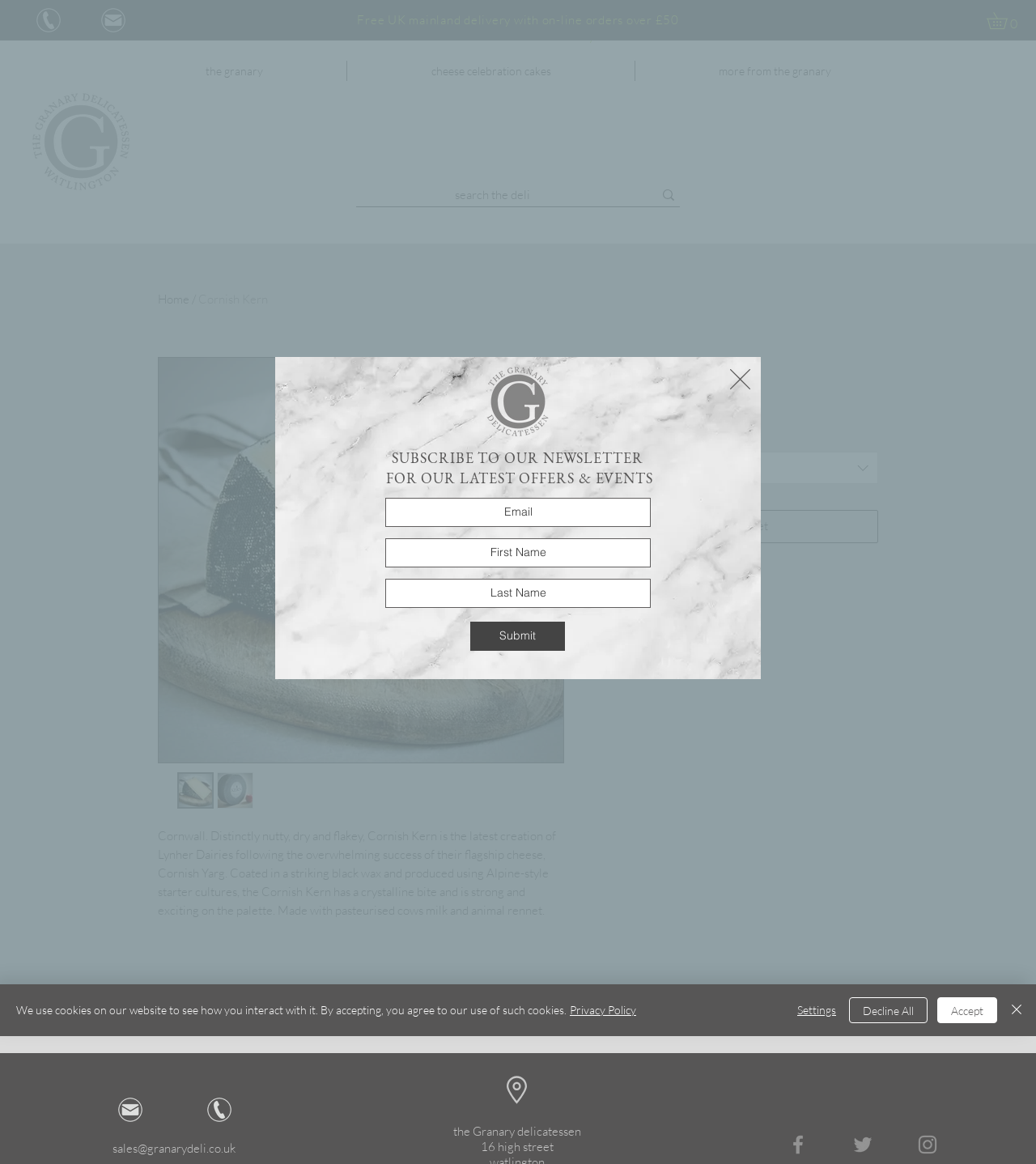Please locate the bounding box coordinates of the element that should be clicked to achieve the given instruction: "Click the link to learn about This Changes Everything".

None